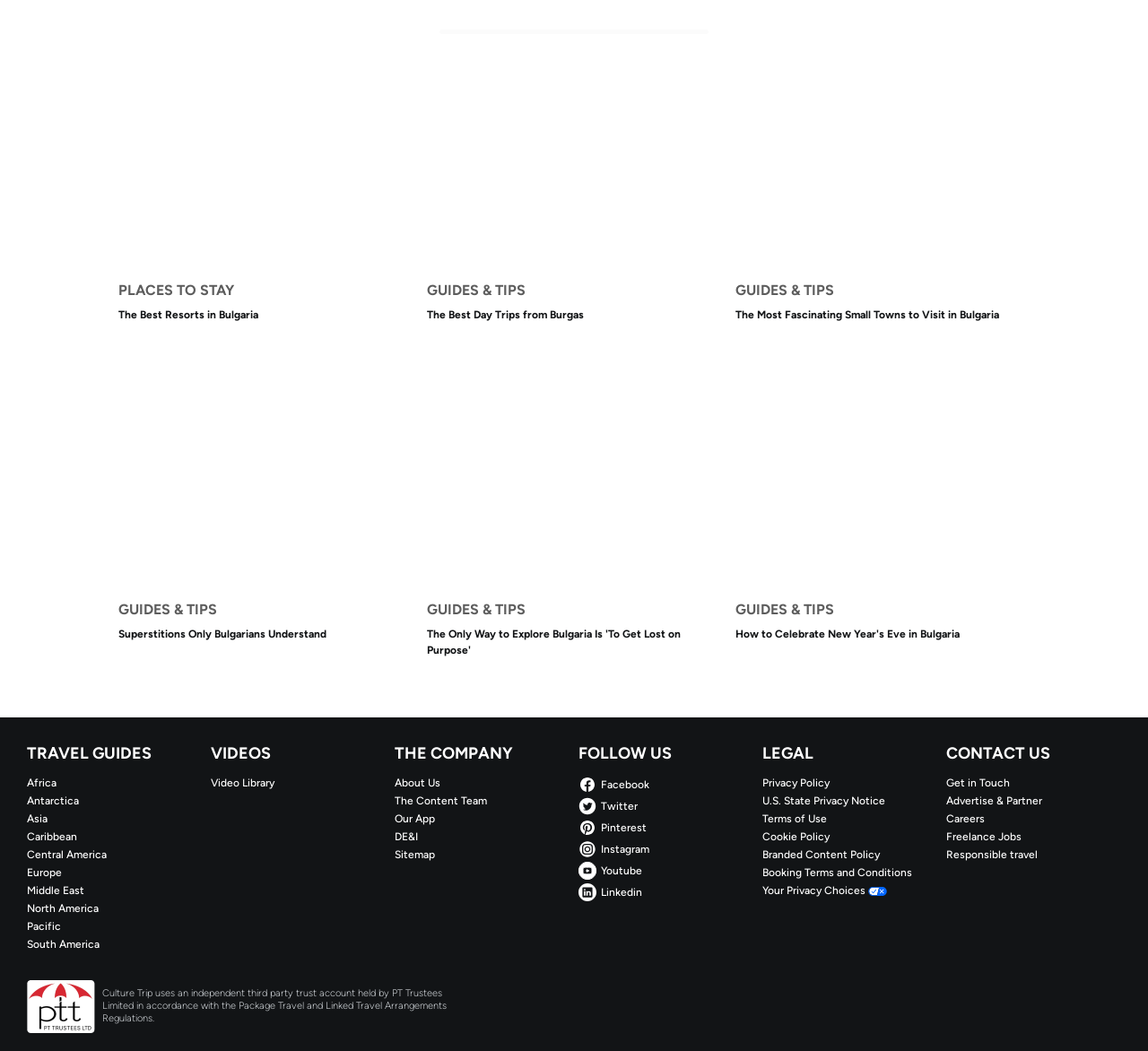How many social media platforms are listed?
Please respond to the question thoroughly and include all relevant details.

I counted the links under the 'FOLLOW US' heading and found that there are 6 social media platforms listed: Facebook, Twitter, Pinterest, Instagram, Youtube, and Linkedin.